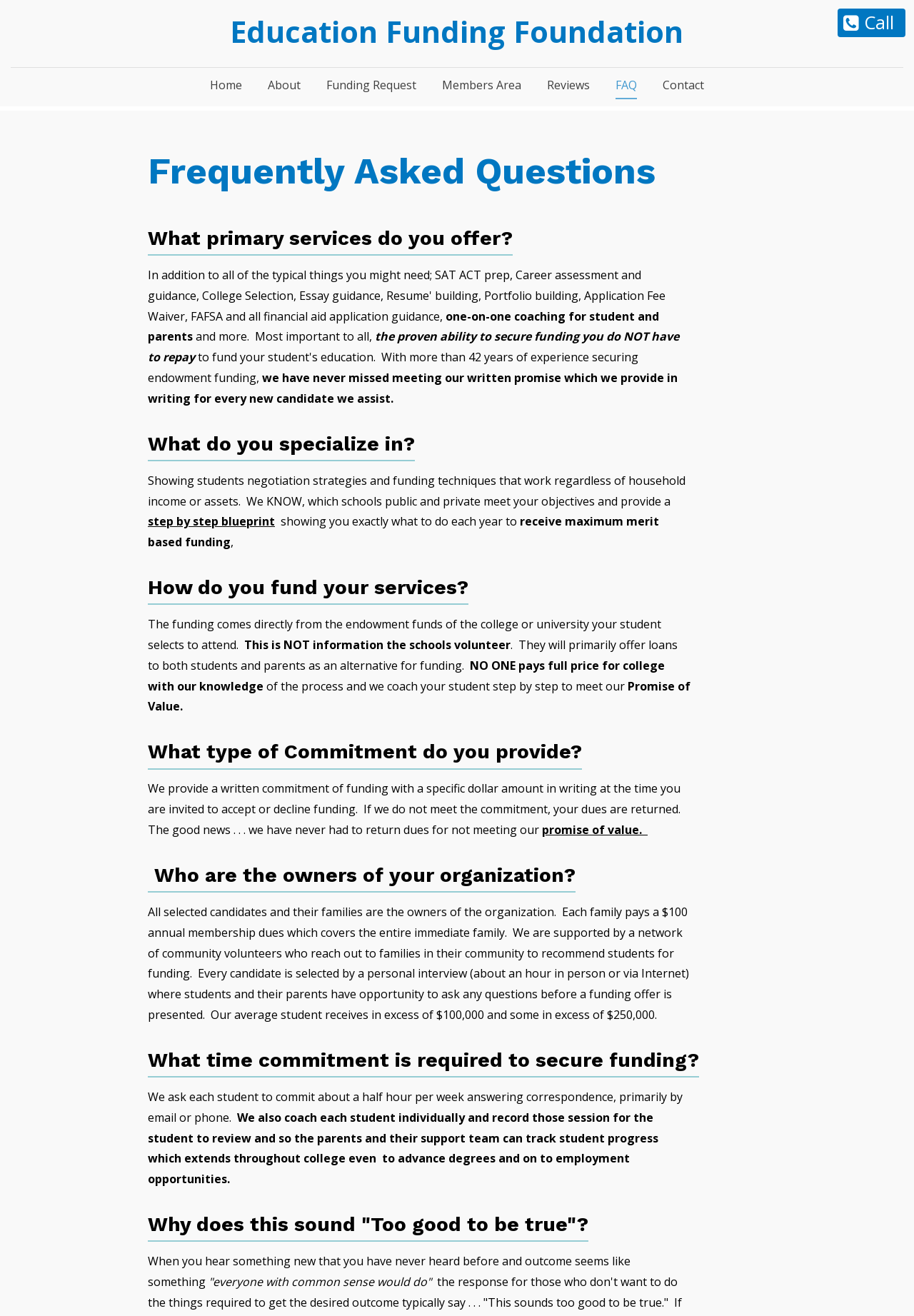How much annual membership dues do families pay?
Carefully analyze the image and provide a detailed answer to the question.

As stated in the paragraph under the heading 'Who are the owners of your organization?', all selected candidates and their families are the owners of the organization, and each family pays a $100 annual membership dues which covers the entire immediate family.